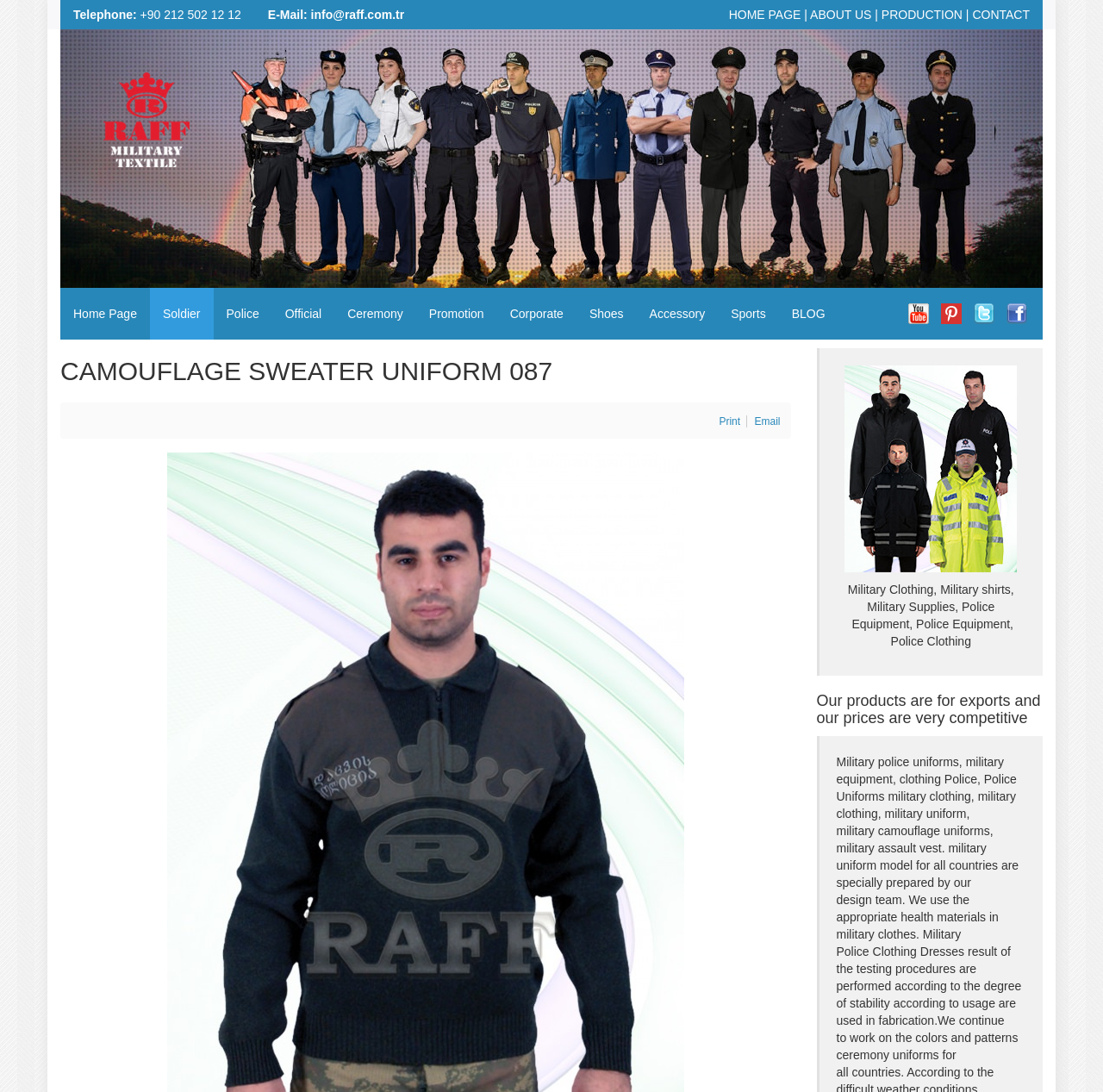Describe all the key features of the webpage in detail.

This webpage is about camouflage sweaters, specifically the "CAMOUFLAGE SWEATER UNIFORM 087" product. At the top left corner, there is a section with contact information, including a telephone number, email address, and links to the home page, about us, production, and contact pages. 

Below the contact information, there is a navigation menu with links to various categories, such as "Soldier", "Police", "Official", and others. On the right side of the navigation menu, there are social media icons, including YouTube, Pinterest, Twitter, and Facebook.

The main content of the page is focused on the camouflage sweater product, with a heading that reads "CAMOUFLAGE SWEATER UNIFORM 087". There is a large image of the product on the right side of the page, taking up most of the width. 

Above the product image, there are links to print and email the page. Below the product image, there is a paragraph of text describing the product, mentioning that it is for export and has competitive pricing. 

At the bottom of the page, there is a section with a heading that reads "Military Clothing, Military shirts, Military Supplies, Police Equipment, Police Equipment, Police Clothing", which suggests that the company offers a range of products related to military and police uniforms.